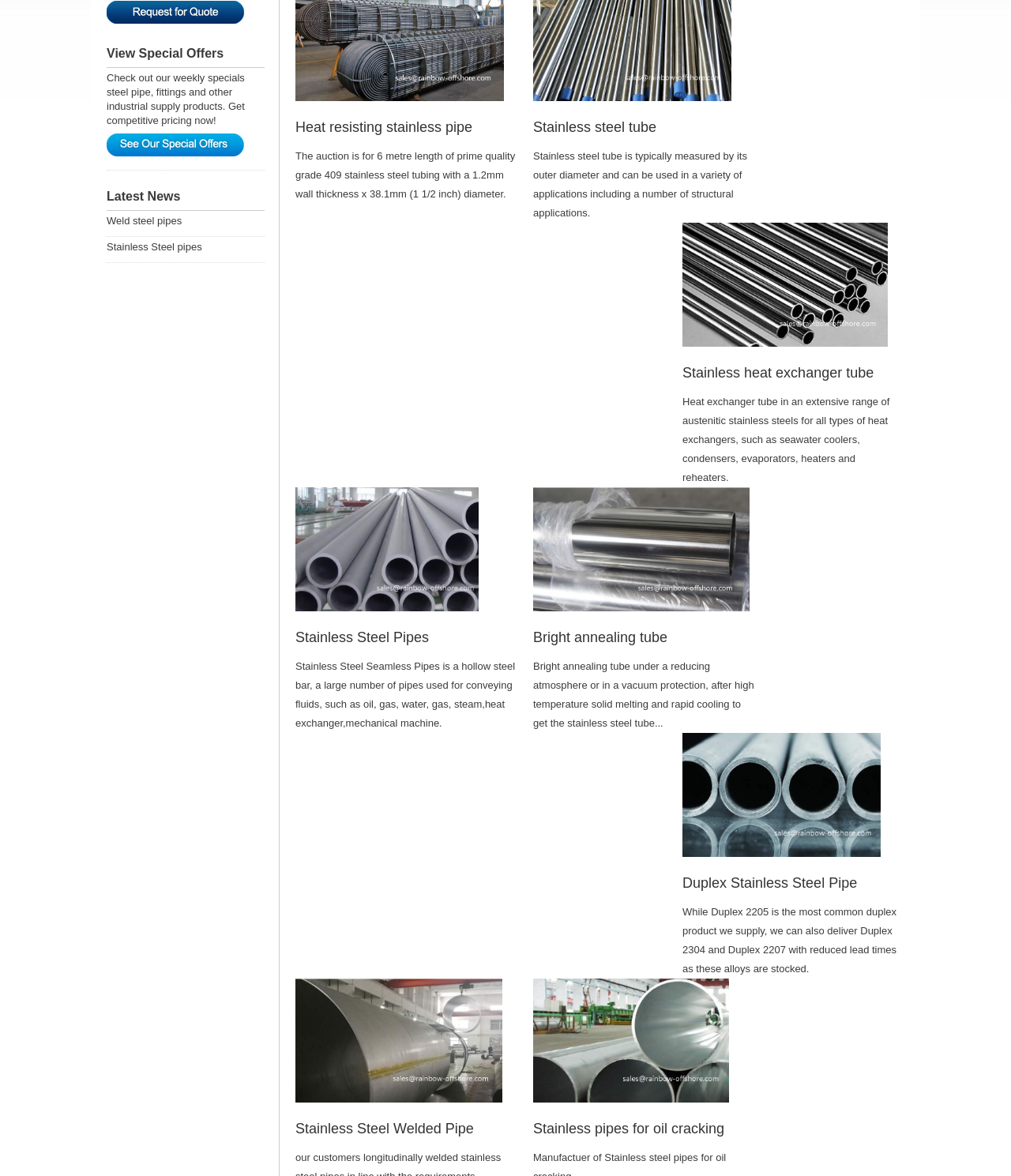Given the description Weld steel pipes, predict the bounding box coordinates of the UI element. Ensure the coordinates are in the format (top-left x, top-left y, bottom-right x, bottom-right y) and all values are between 0 and 1.

[0.105, 0.183, 0.18, 0.193]